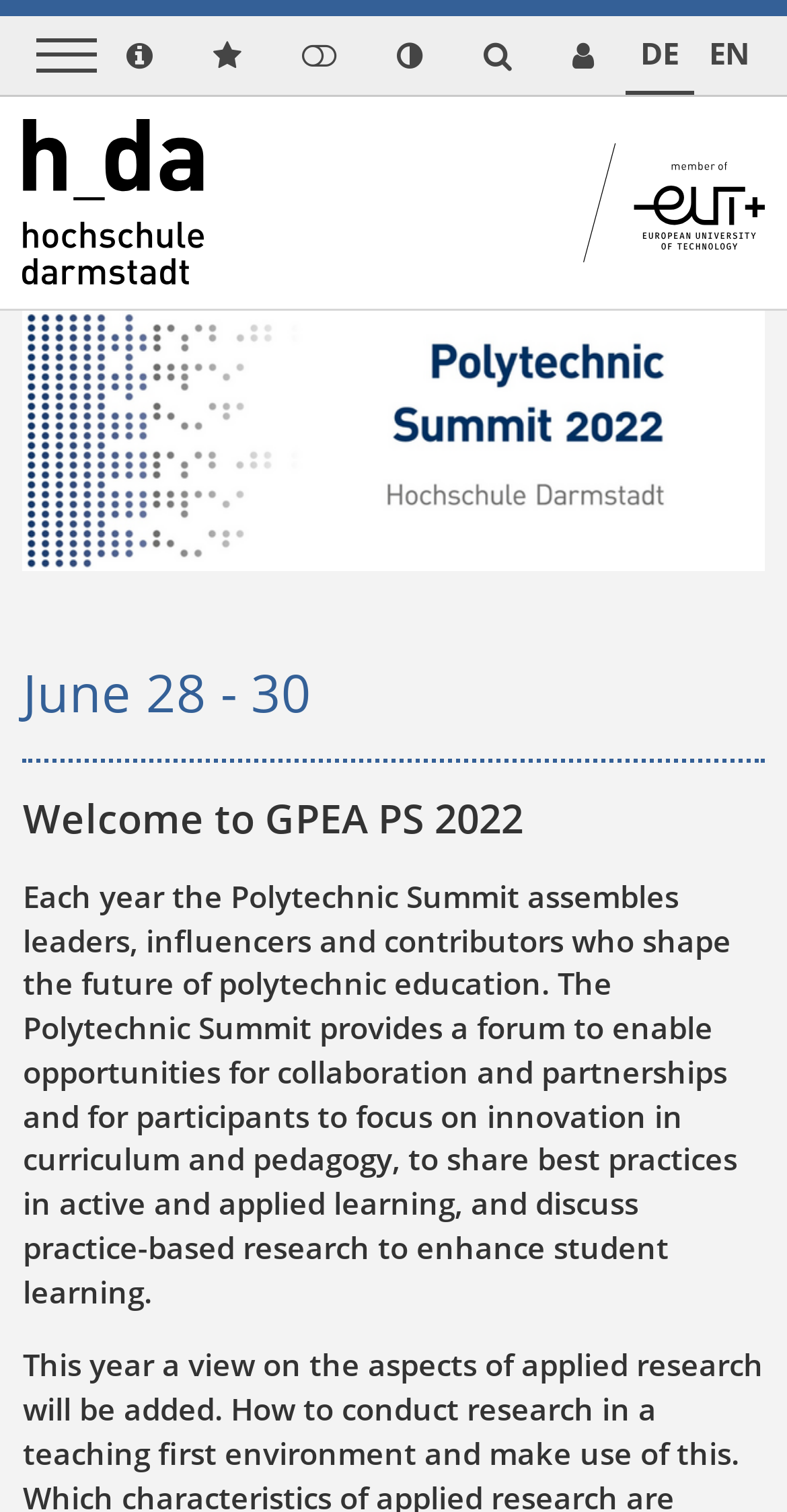Provide an in-depth caption for the webpage.

The webpage is about the GPEA PS 2022 event at the h_da university. At the top left, there are several small links, including a blank link, 'link info', and several icon links represented by Unicode characters. These links are aligned horizontally and take up a small portion of the top section of the page.

Below these links, there are two prominent links: 'Link: Home' on the left and 'Link: EUROPEAN UNIVERSITY OF TECHNOLOGY' on the right. Both links have accompanying images. The 'Link: Home' image is positioned above the text, while the 'Link: EUROPEAN UNIVERSITY OF TECHNOLOGY' image is positioned above the text, but slightly lower than the 'Link: Home' image.

Further down the page, there are two headings. The first heading, 'June 28 - 30', is positioned above the second heading, 'Welcome to GPEA PS 2022'. The second heading is more prominent and takes up a larger portion of the page.

Below the headings, there is a block of text that describes the Polytechnic Summit event. The text explains that the event brings together leaders and influencers in polytechnic education to discuss innovation, share best practices, and focus on student learning. This text takes up a significant portion of the page and is positioned near the center.